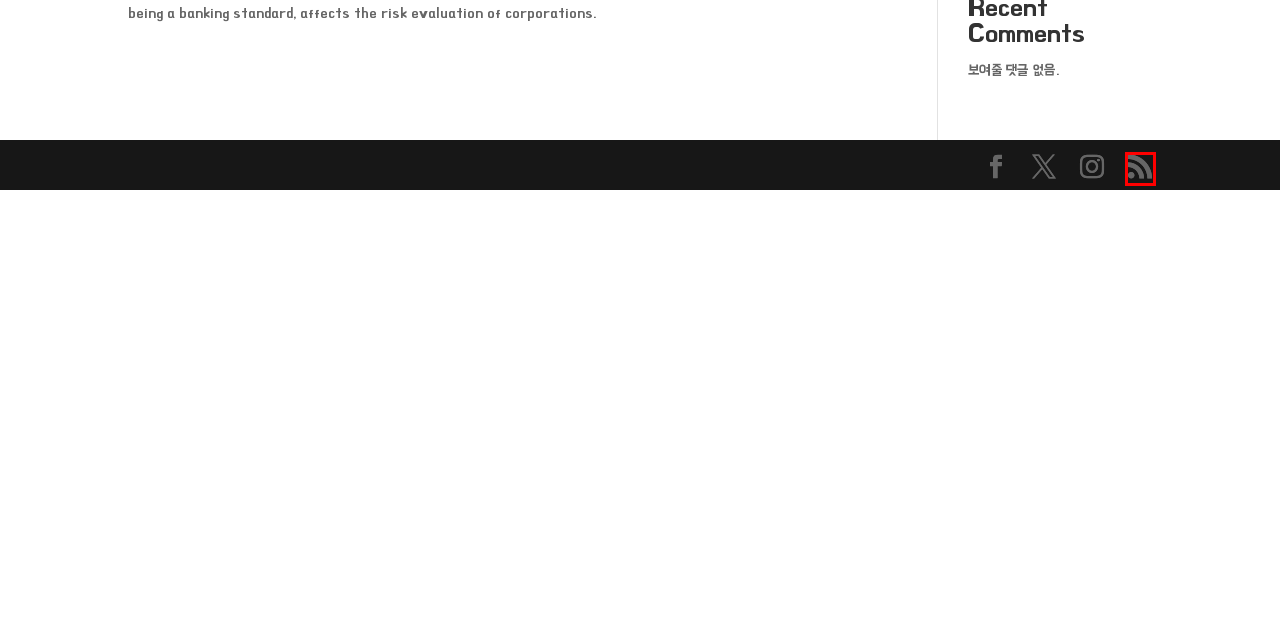Given a webpage screenshot with a UI element marked by a red bounding box, choose the description that best corresponds to the new webpage that will appear after clicking the element. The candidates are:
A. News - 오피(OP), 오피사이트 플랫폼 오피컨퍼
B. 세종오피(세종op) 안내 - 행정 중심 복합도시 세종에서 최고의 편안함과 서비스를 경험해보세요. - 오피(OP), 오피사이트 플랫폼 오피컨퍼
C. 광주오피 순위 - 안전가득 행복 광주op 추천 오피사이트 리스트! 오피모어와 함께하세요. - 오피(OP), 오피사이트 플랫폼 오피컨퍼
D. (GRC Forum) - Business Roles - European Identity Conference - 오피(OP), 오피사이트 플랫폼 오피컨퍼
E. 오피컨퍼 - 오피(OP), 오피사이트 플랫폼 오피컨퍼
F. 오피(OP), 오피사이트 플랫폼 오피컨퍼
G. 서울오피(서울op) - 서울 최고의 오피사이트 순위 가이드의 표준을 제공합니다. - 오피(OP), 오피사이트 플랫폼 오피컨퍼
H. 수원오피(수원op)순위 휴먼시티 수원 반가운 사람과 함께 공유하는 인기 오피사이트 추천 정보! - 오피(OP), 오피사이트 플랫폼 오피컨퍼

F